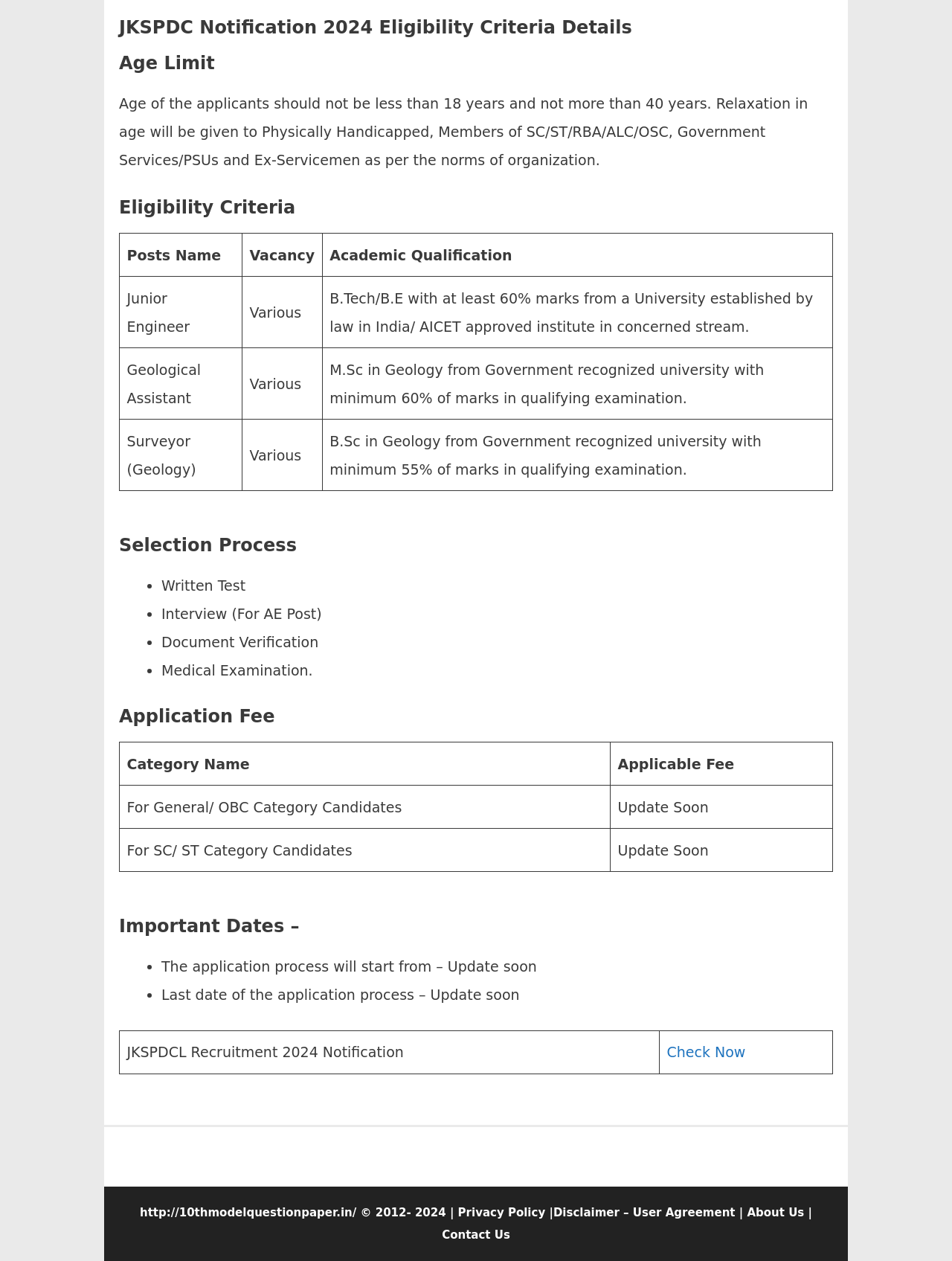Identify the bounding box of the UI element described as follows: "Disclaimer – User Agreement". Provide the coordinates as four float numbers in the range of 0 to 1 [left, top, right, bottom].

[0.581, 0.957, 0.772, 0.967]